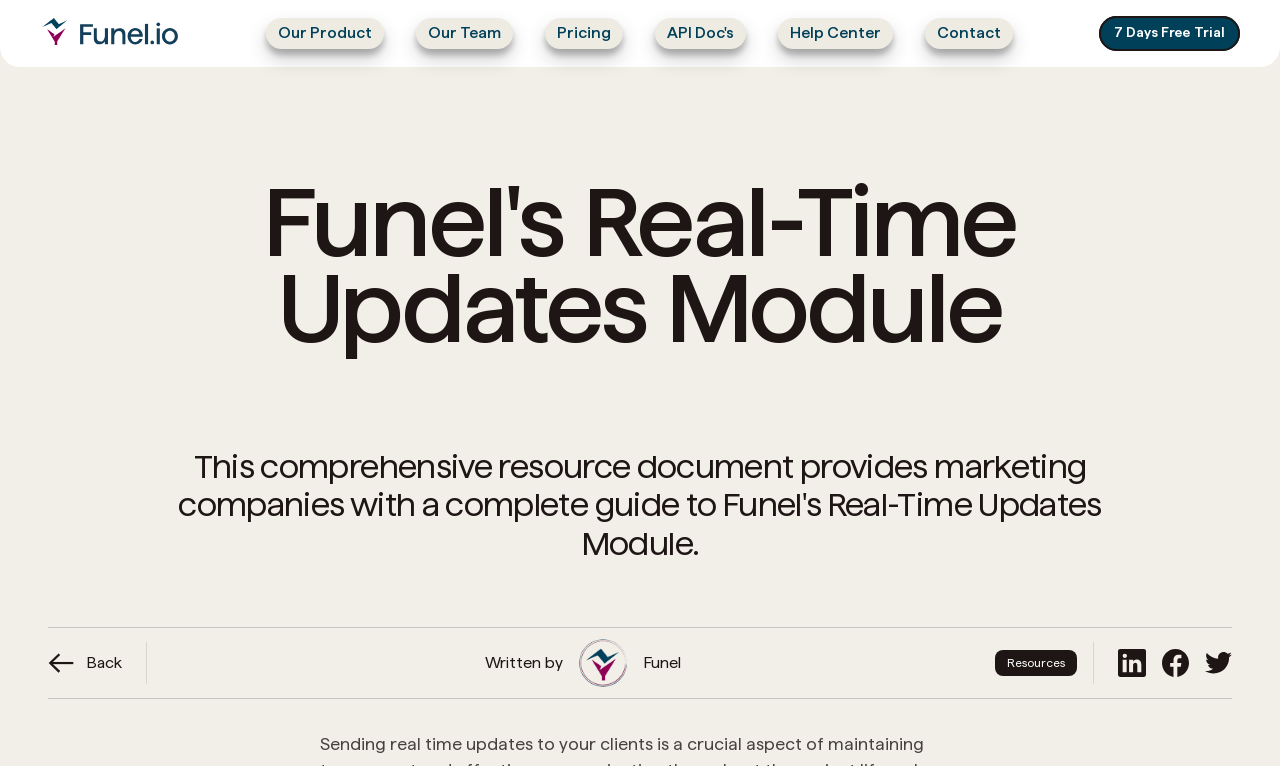Specify the bounding box coordinates for the region that must be clicked to perform the given instruction: "View API Doc's".

[0.512, 0.023, 0.583, 0.064]